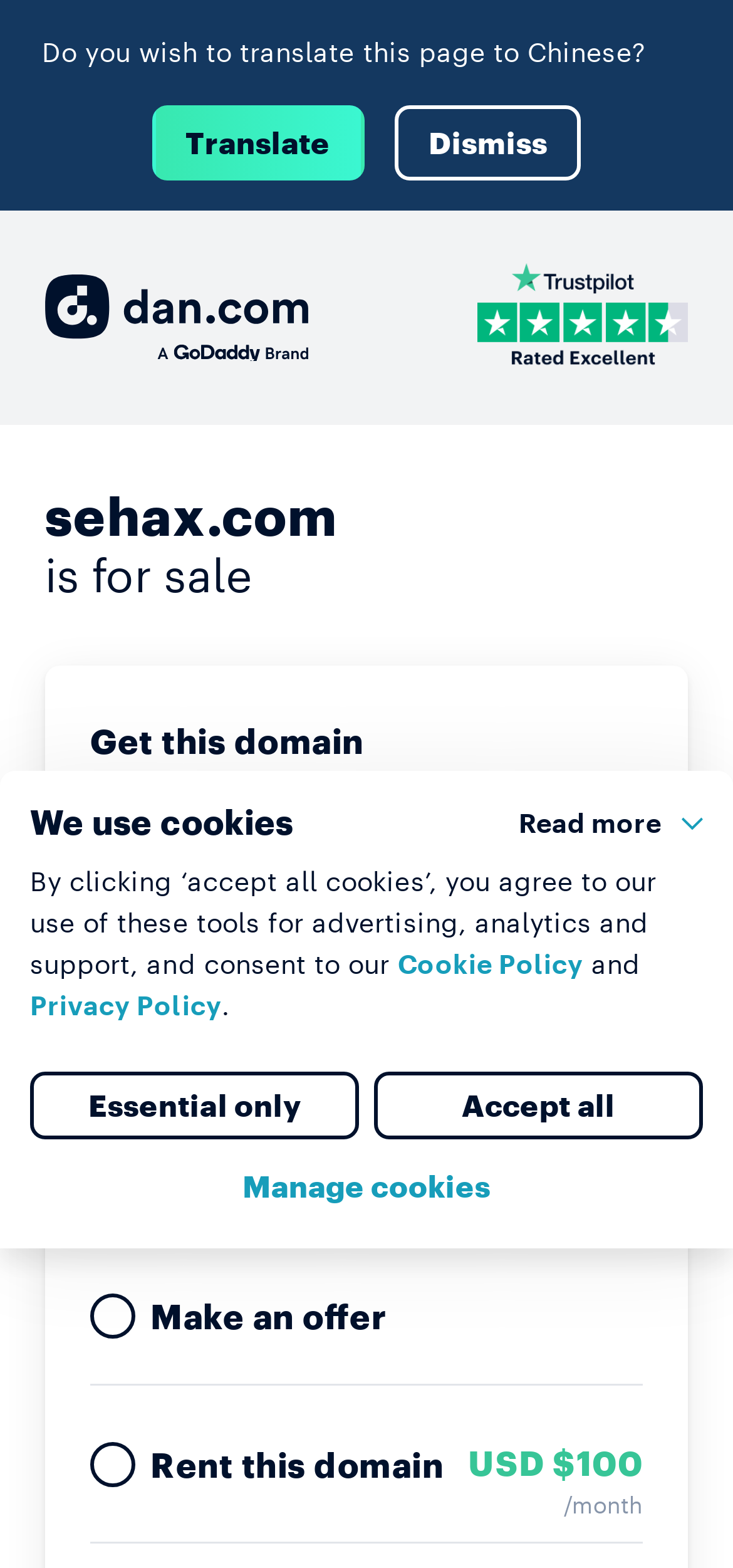What is the full price to buy the domain?
By examining the image, provide a one-word or phrase answer.

USD $2,890